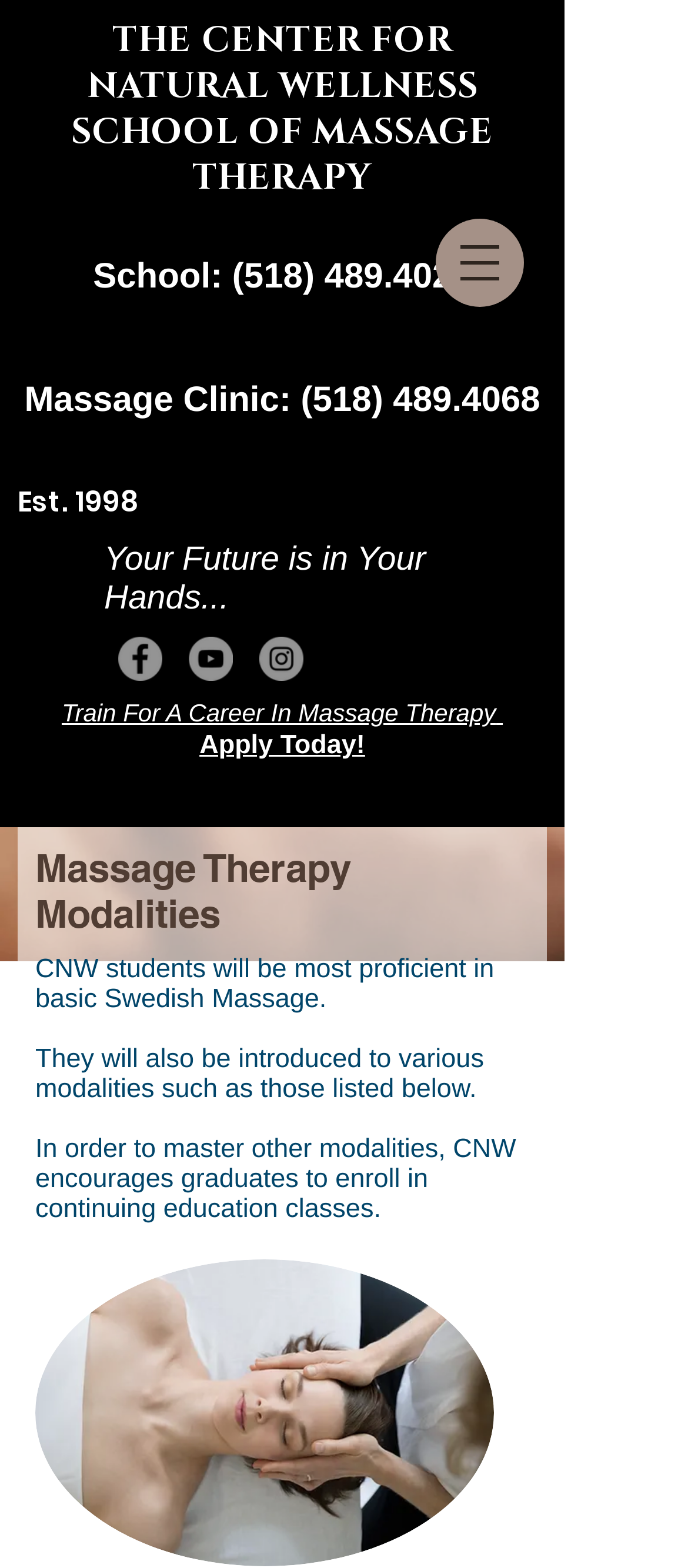What is the name of the social media platform with an image of a camera?
Refer to the image and give a detailed answer to the query.

I found the name of the social media platform with an image of a camera by looking at the link element with the text 'Instagram' which is located in the social bar section and has an image of a camera.